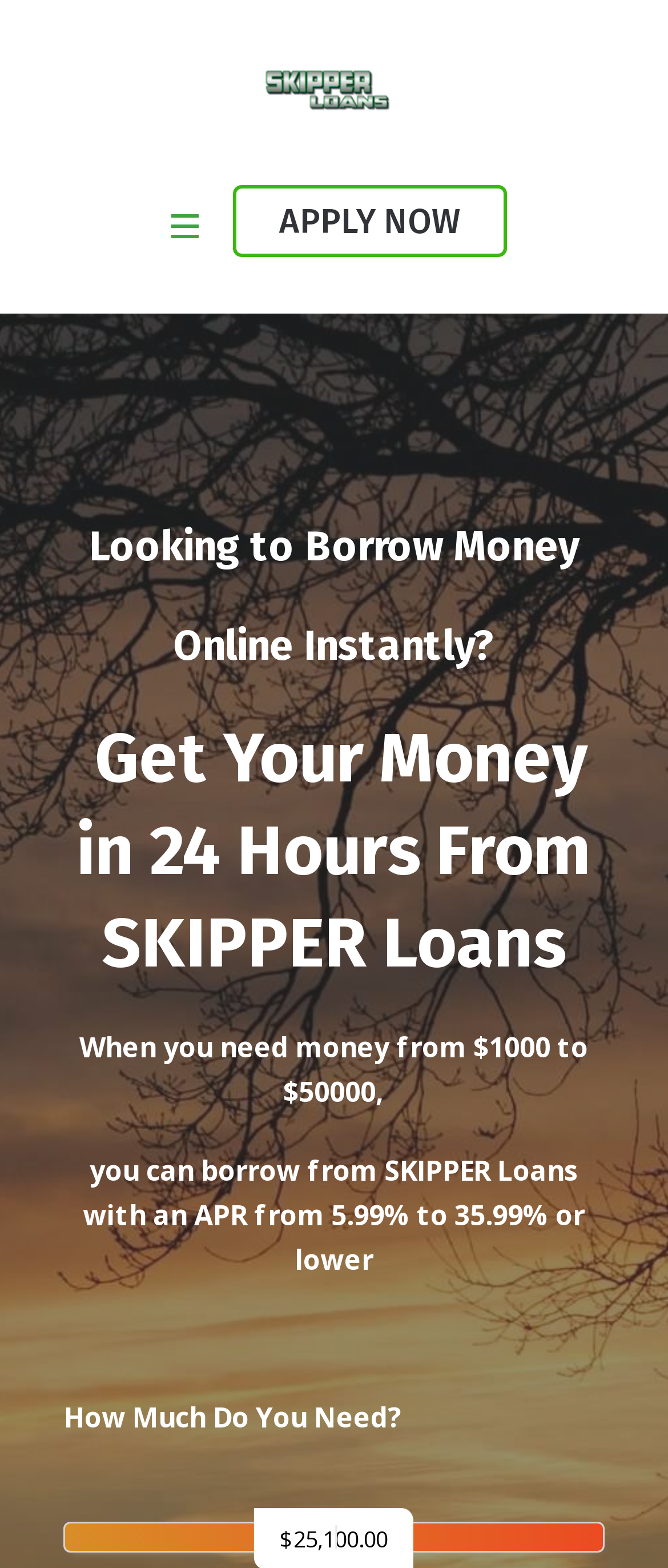What is the time frame to get the money from SKIPPER Loans?
Please give a detailed answer to the question using the information shown in the image.

I found the answer by looking at the heading element that says 'Get Your Money in 24 Hours From SKIPPER Loans'. This text indicates that the time frame to get the money from SKIPPER Loans is 24 hours.